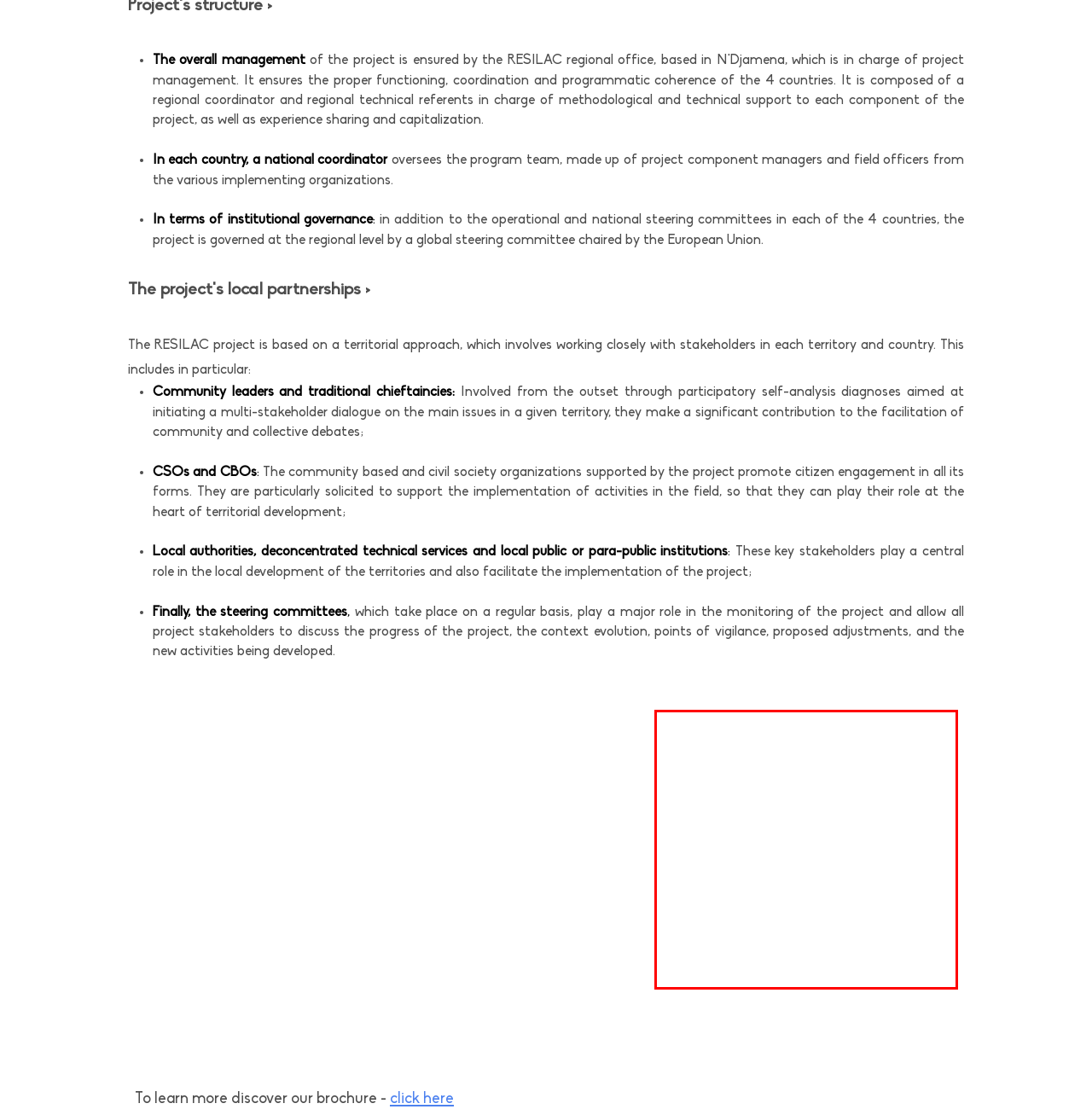Given a screenshot of a webpage, identify the red bounding box and perform OCR to recognize the text within that box.

Launched in 2018, for an initial duration of 4 years, the RESILAC project intervened until the end of 2022 in 4 areas around the Lake Chad Basin: the Far North region of Cameroon, the Lake Province of Chad, the Diffa region of Niger, and Borno State of Nigeria. The RESILAC project has reached more than 254 villages (with a concentration of actions in 132) and its activities have mobilized more than 159,000 direct beneficiaries-with a particular focus on youth and women.